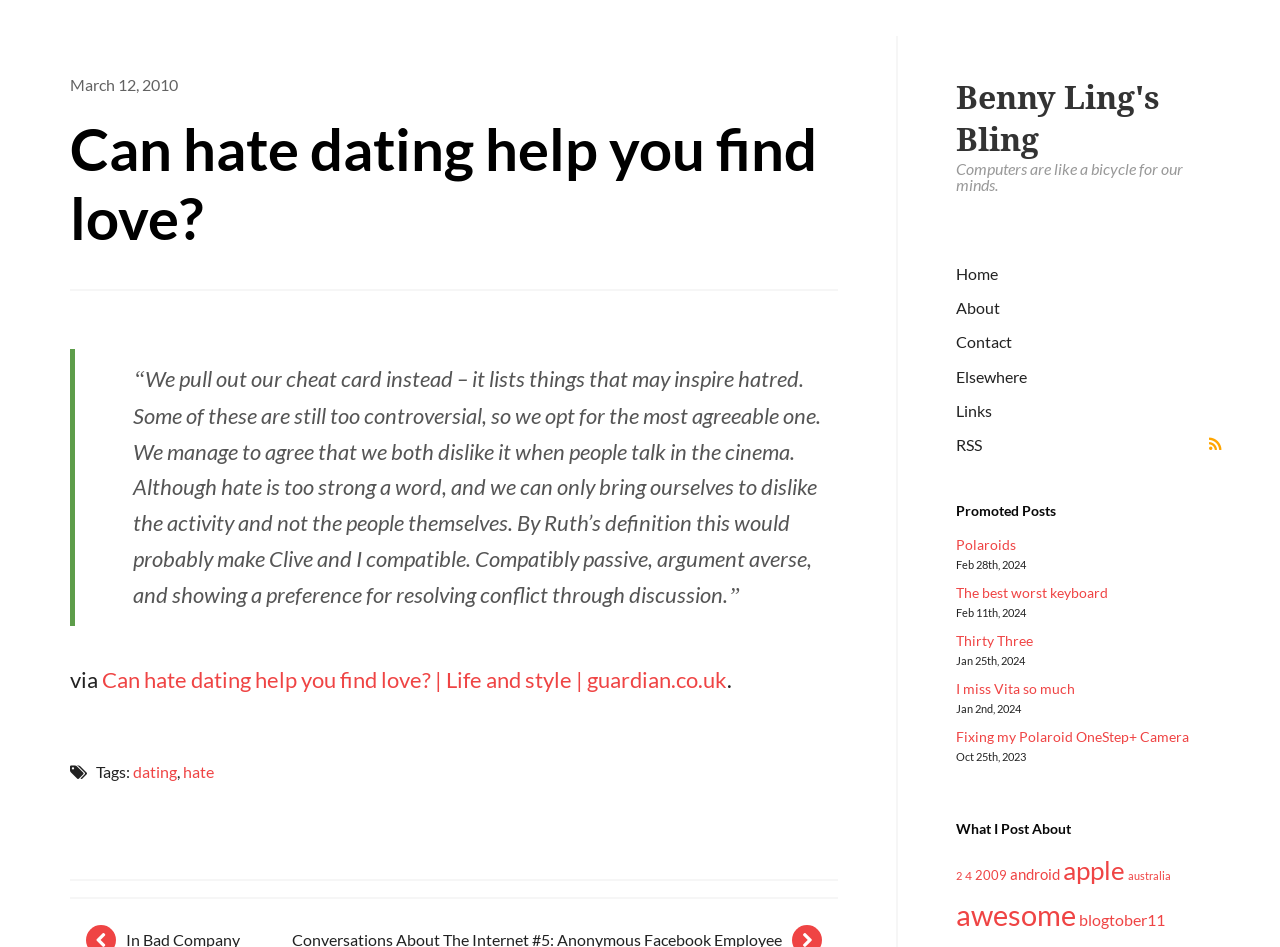Please provide a one-word or phrase answer to the question: 
What is the source of the article 'Can hate dating help you find love?'?

guardian.co.uk